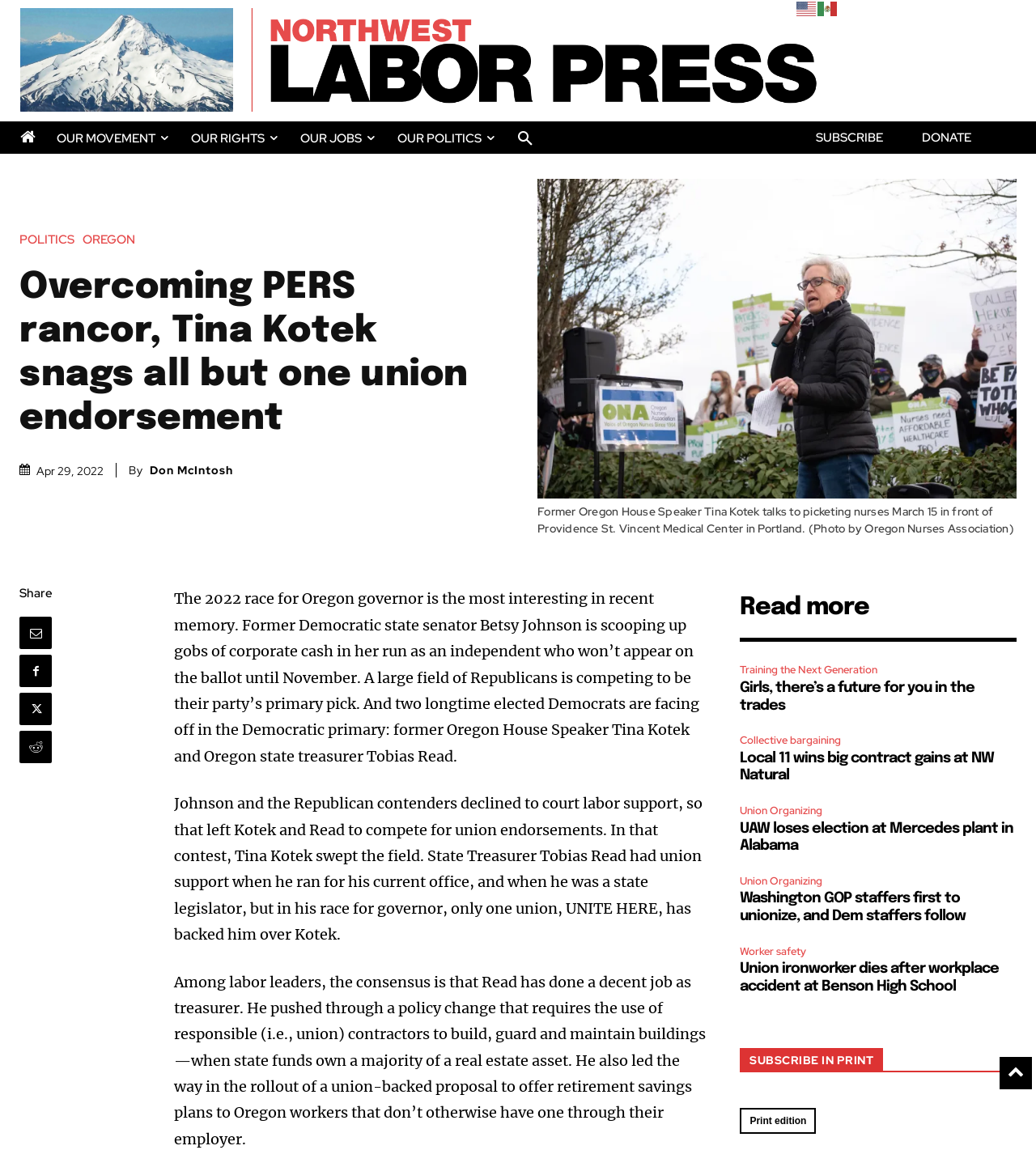Please identify the bounding box coordinates of the clickable region that I should interact with to perform the following instruction: "Click the 'Search' button". The coordinates should be expressed as four float numbers between 0 and 1, i.e., [left, top, right, bottom].

[0.488, 0.104, 0.526, 0.138]